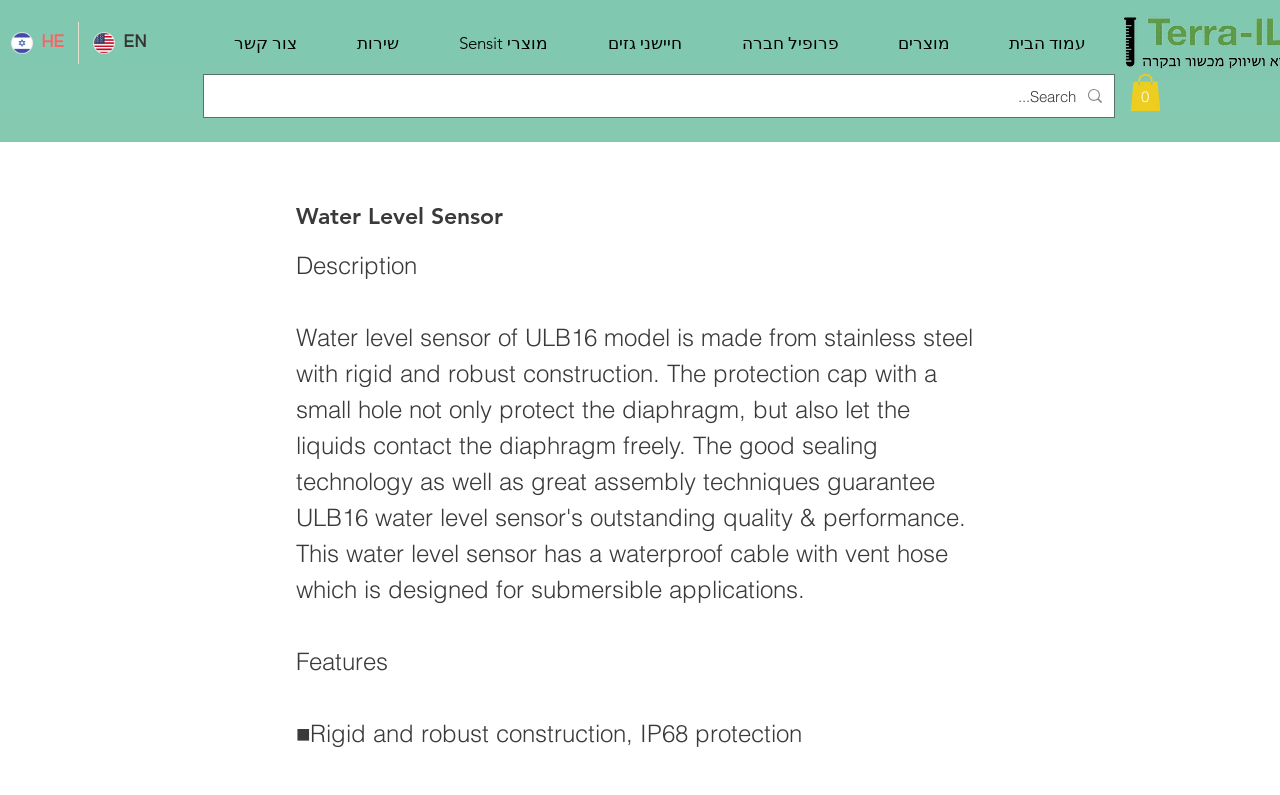Is there a search function on the webpage?
Examine the image and provide an in-depth answer to the question.

I found a search box on the top right corner of the webpage, which allows users to input search queries, indicating that there is a search function available on the webpage.